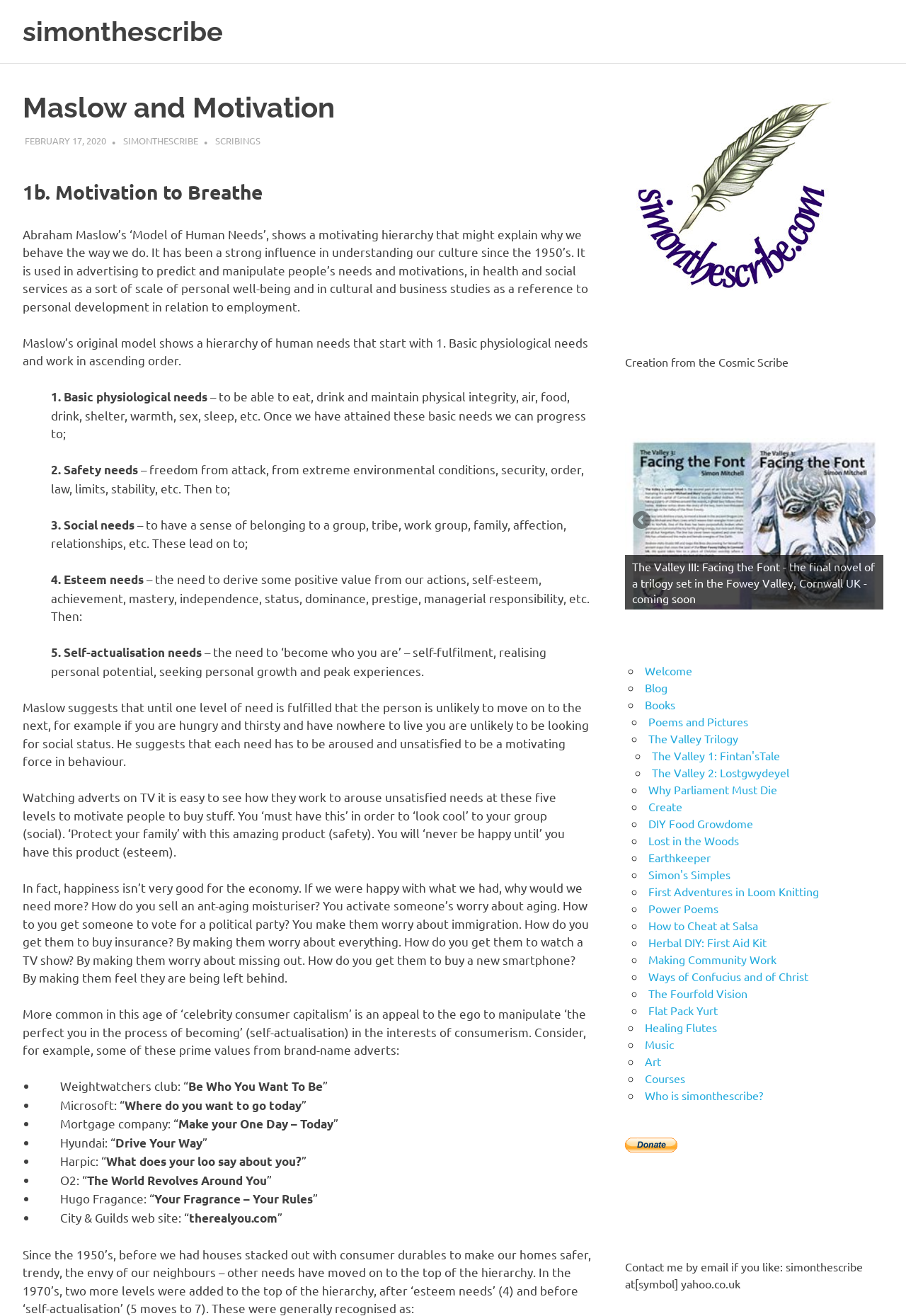Please find the bounding box coordinates of the element that needs to be clicked to perform the following instruction: "Click the 'FEBRUARY 17, 2020' link". The bounding box coordinates should be four float numbers between 0 and 1, represented as [left, top, right, bottom].

[0.027, 0.102, 0.117, 0.111]